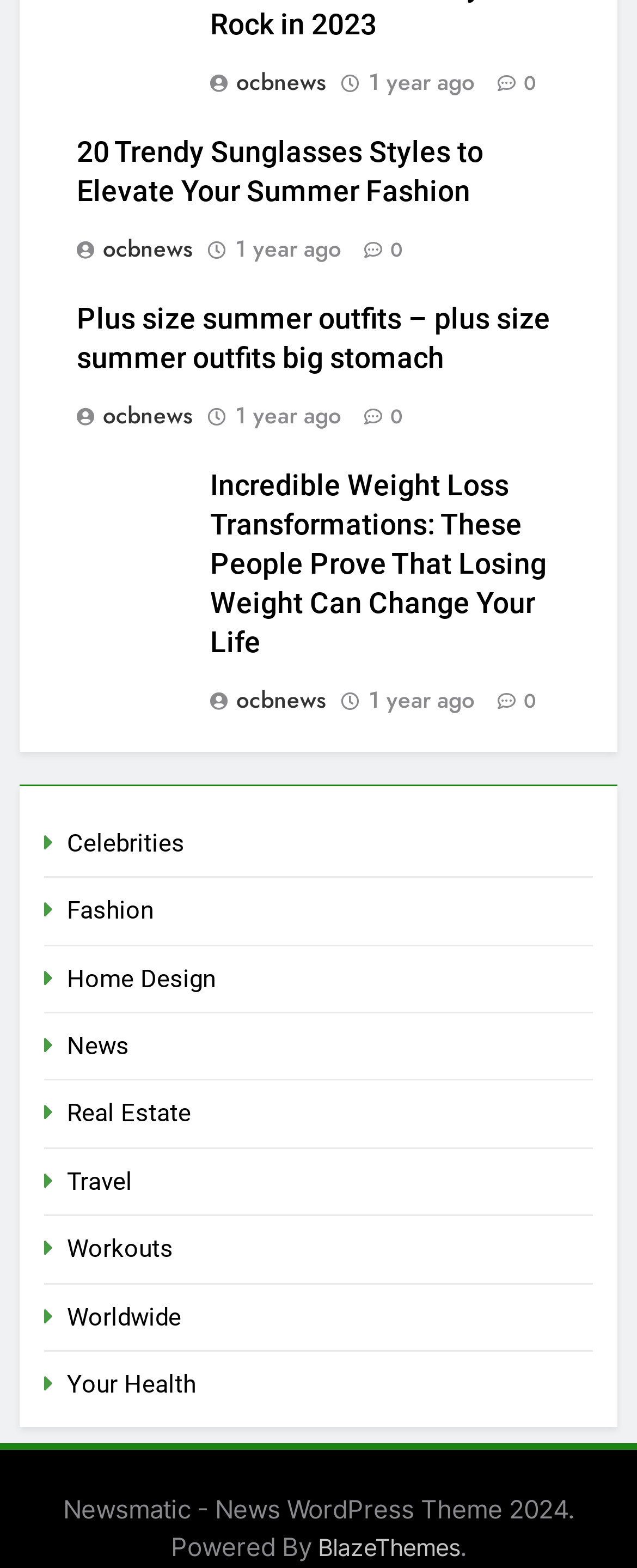Determine the bounding box coordinates for the clickable element to execute this instruction: "click on the news title '20 Trendy Sunglasses Styles to Elevate Your Summer Fashion'". Provide the coordinates as four float numbers between 0 and 1, i.e., [left, top, right, bottom].

[0.121, 0.087, 0.759, 0.133]